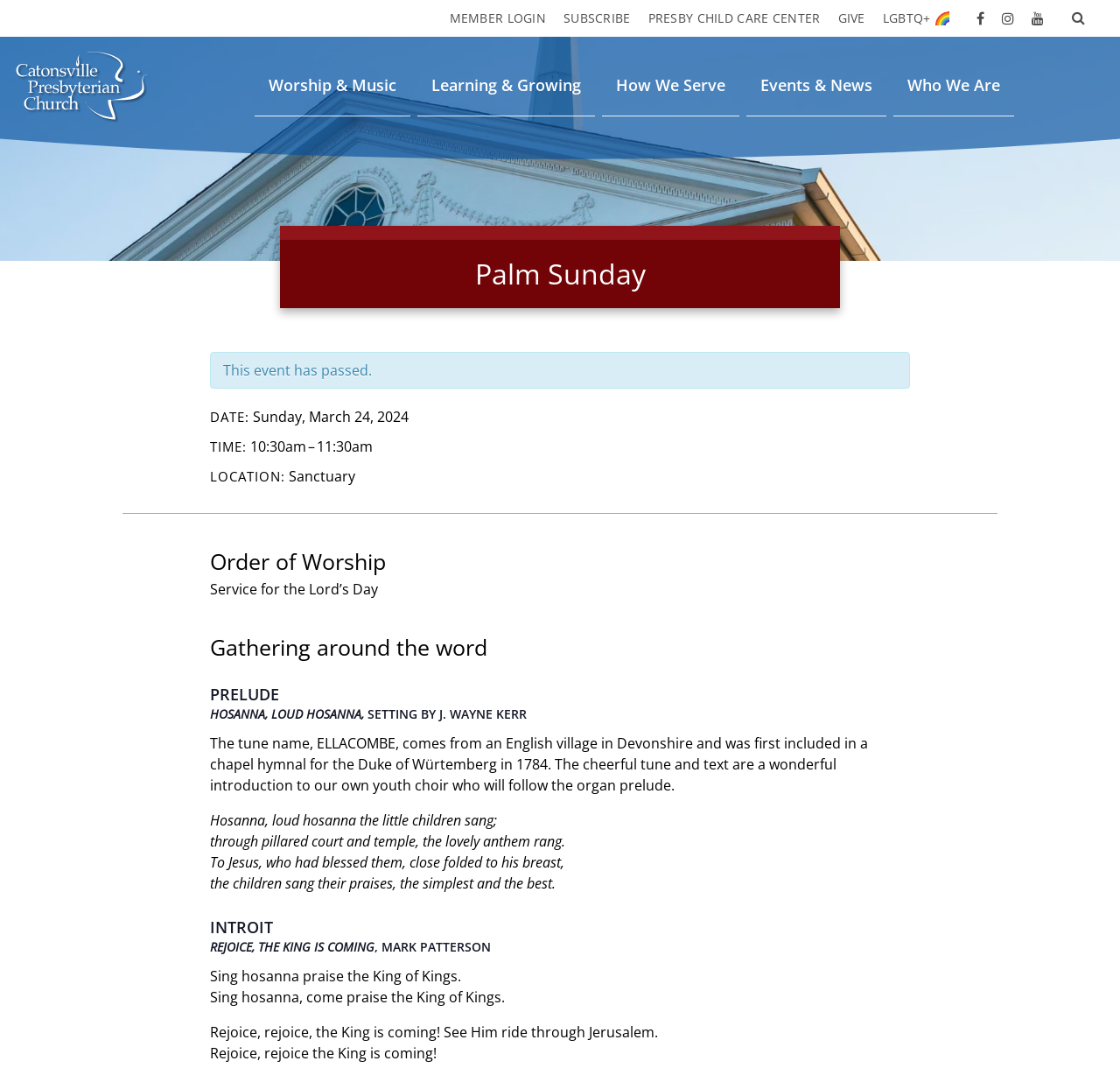Please give the bounding box coordinates of the area that should be clicked to fulfill the following instruction: "View worship and music information". The coordinates should be in the format of four float numbers from 0 to 1, i.e., [left, top, right, bottom].

[0.228, 0.05, 0.367, 0.11]